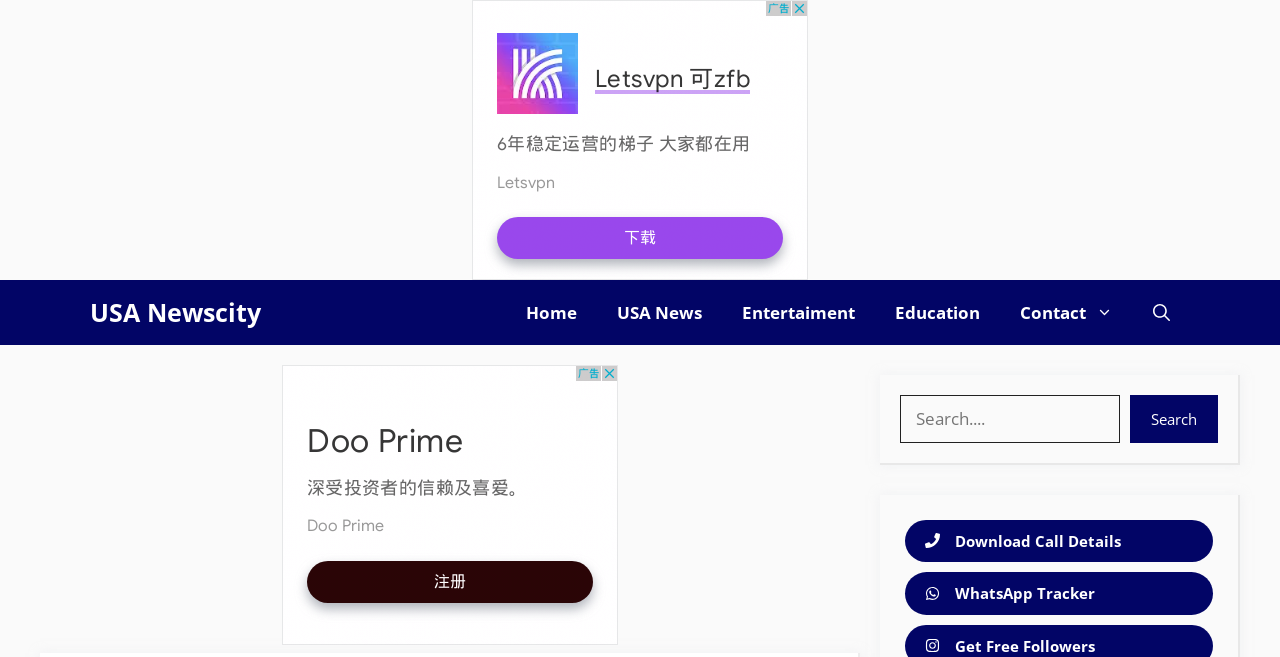Find the bounding box coordinates of the element to click in order to complete this instruction: "Search for something". The bounding box coordinates must be four float numbers between 0 and 1, denoted as [left, top, right, bottom].

[0.703, 0.601, 0.875, 0.674]